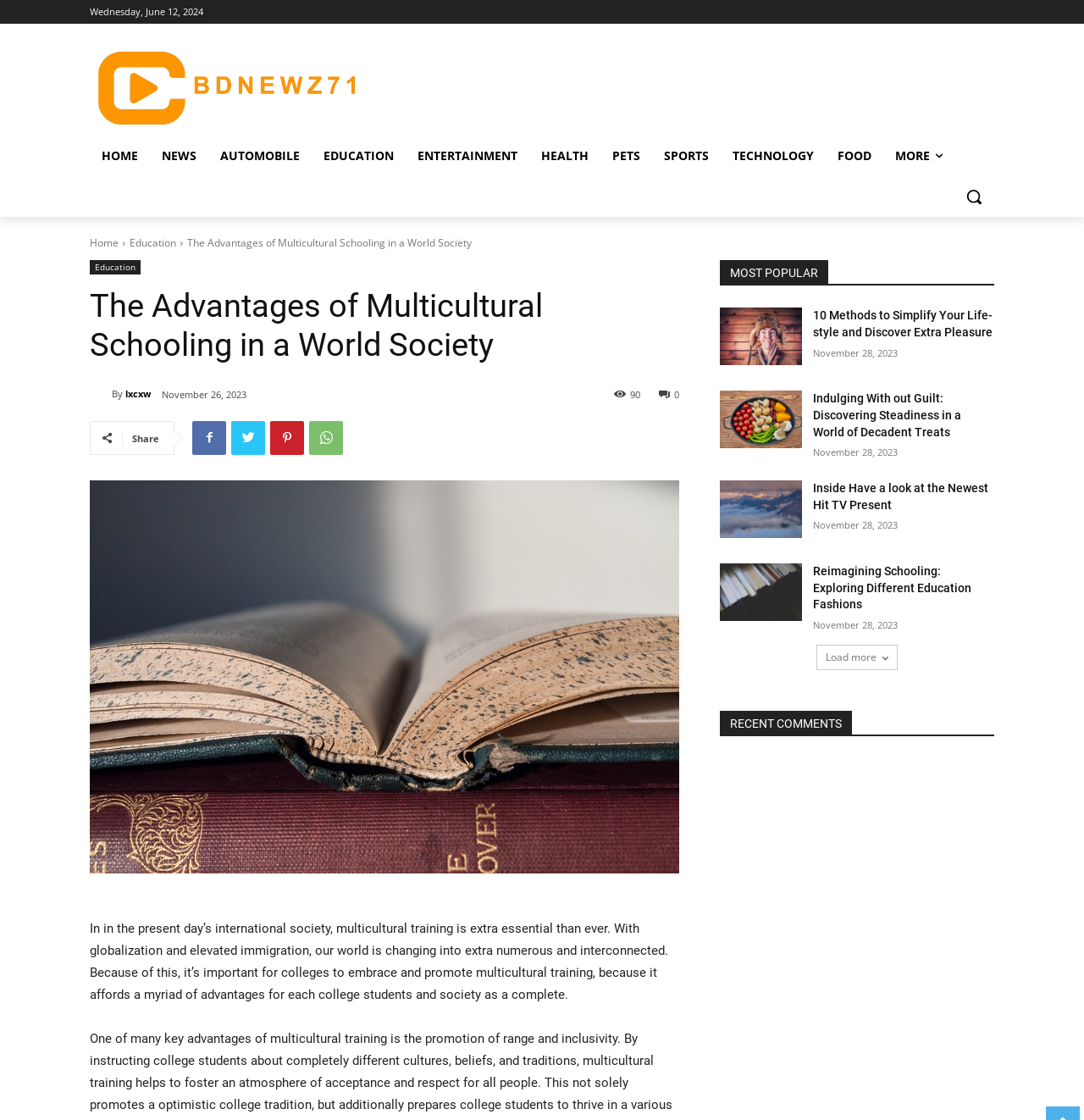Determine the bounding box coordinates of the clickable element to complete this instruction: "Share the article". Provide the coordinates in the format of four float numbers between 0 and 1, [left, top, right, bottom].

[0.122, 0.385, 0.147, 0.397]